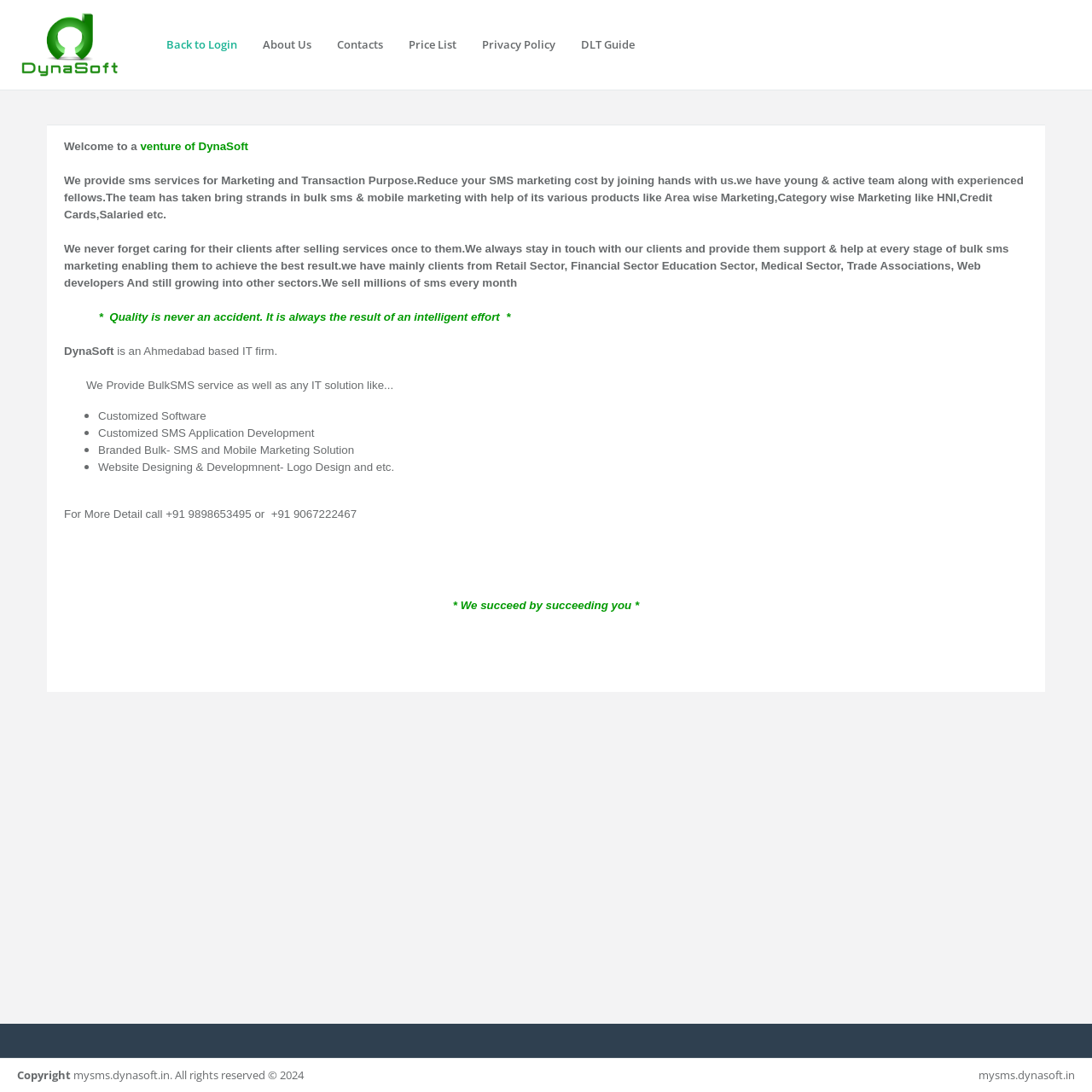What is the website's URL?
Refer to the image and provide a one-word or short phrase answer.

mysms.dynasoft.in